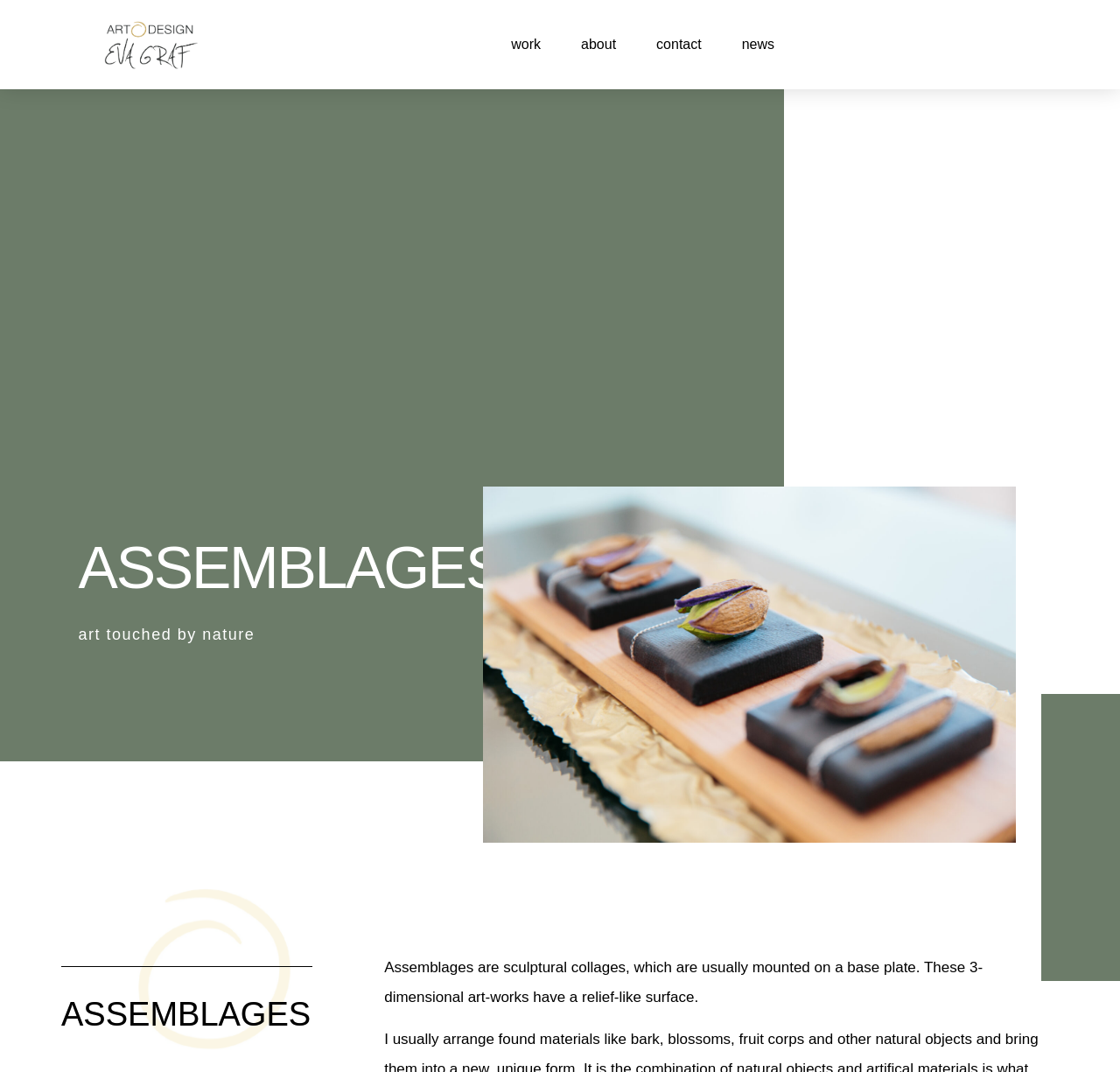Use the information in the screenshot to answer the question comprehensively: What is the theme of Eva Graf's art?

The theme of Eva Graf's art appears to be nature, as indicated by the heading 'art touched by nature' on the webpage. This suggests that her assemblages are inspired by or incorporate elements of nature.